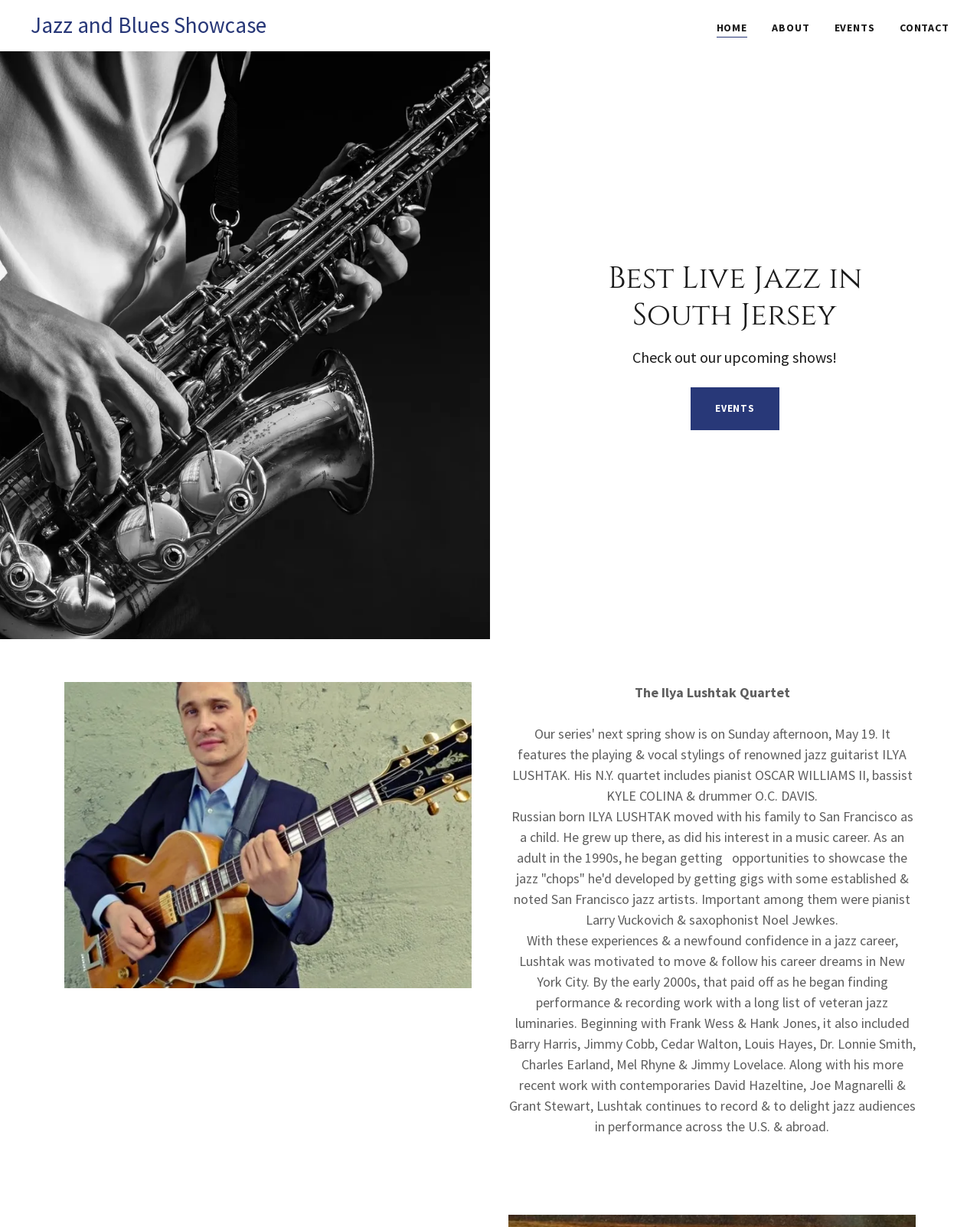Using the provided description Events, find the bounding box coordinates for the UI element. Provide the coordinates in (top-left x, top-left y, bottom-right x, bottom-right y) format, ensuring all values are between 0 and 1.

[0.705, 0.316, 0.795, 0.35]